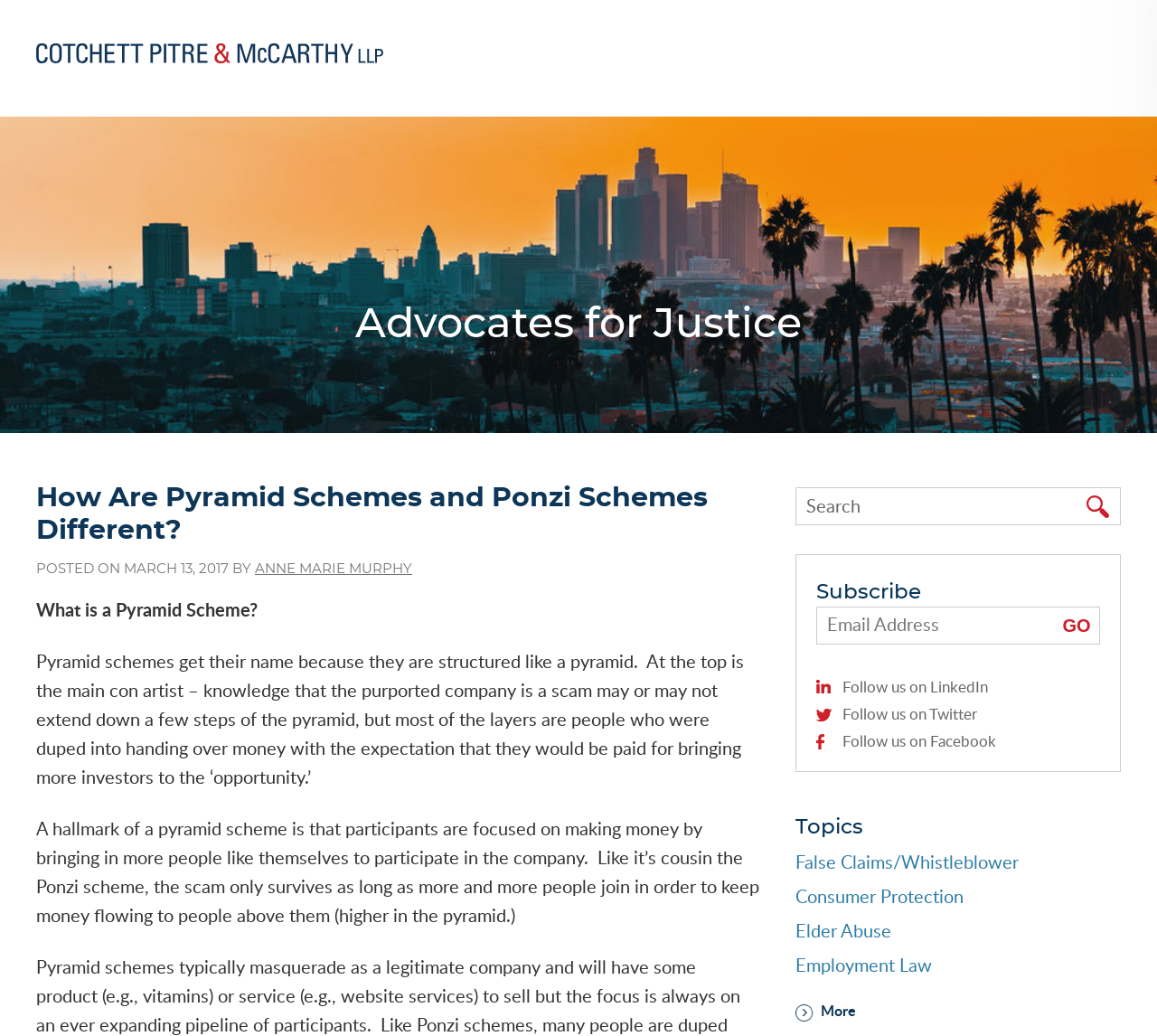Determine the bounding box coordinates for the area you should click to complete the following instruction: "Subscribe to the newsletter".

[0.706, 0.586, 0.911, 0.621]